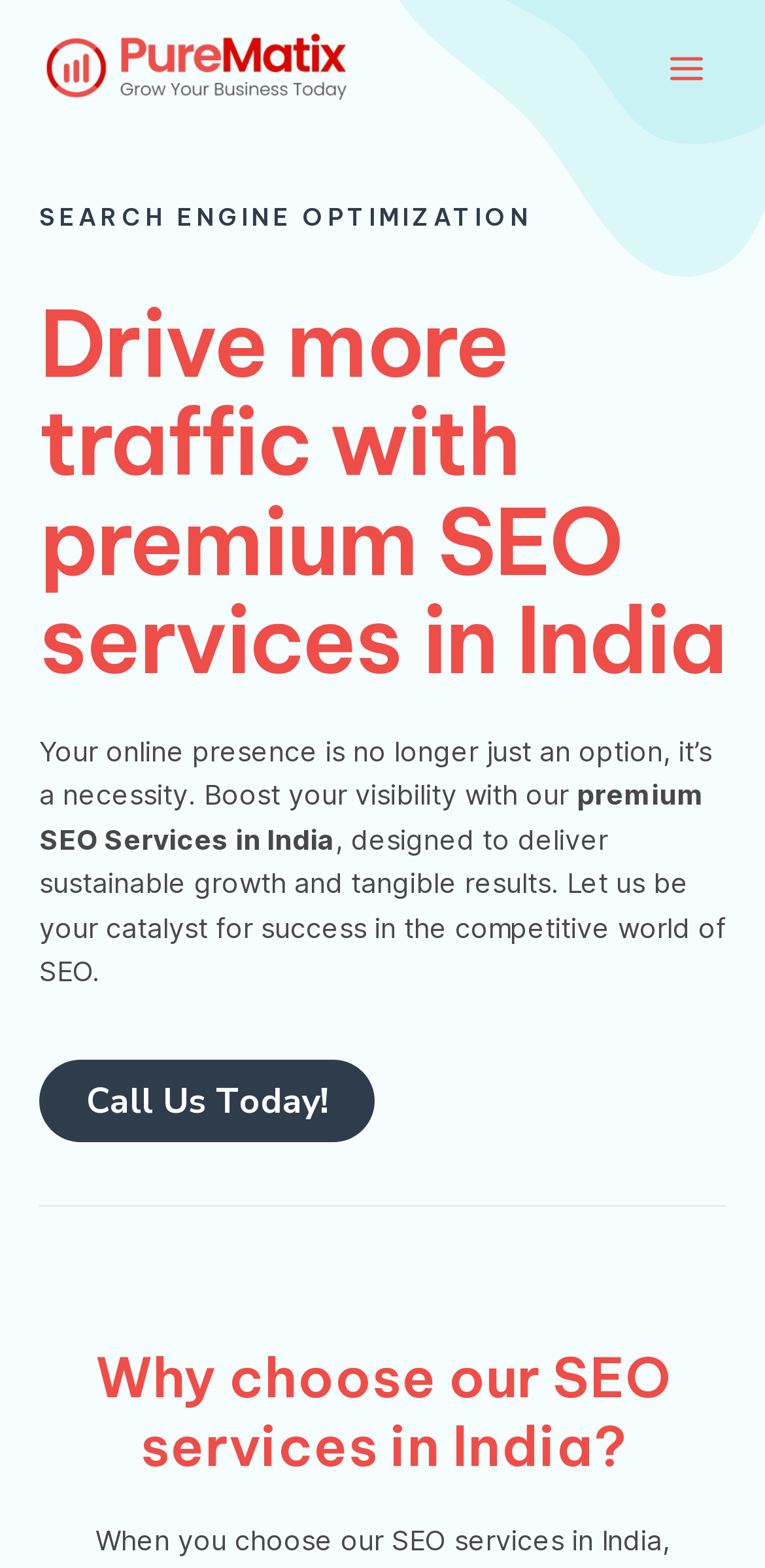What is the theme of the image at the top of the webpage? Based on the image, give a response in one word or a short phrase.

Company logo